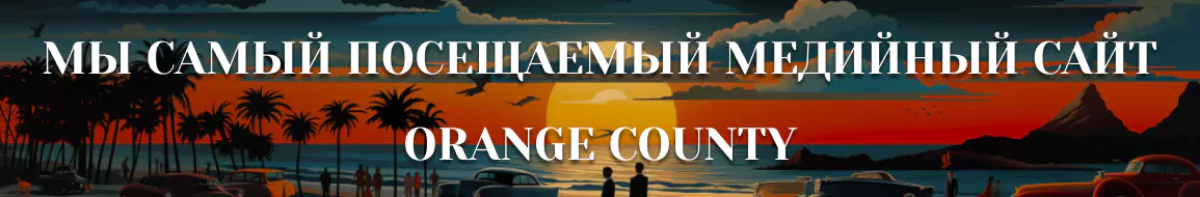Using the information shown in the image, answer the question with as much detail as possible: What type of trees are silhouetted against the sky?

The artwork features lush palm trees silhouetted against a dramatic sky filled with rich hues of orange and blue, creating a tranquil yet captivating atmosphere.